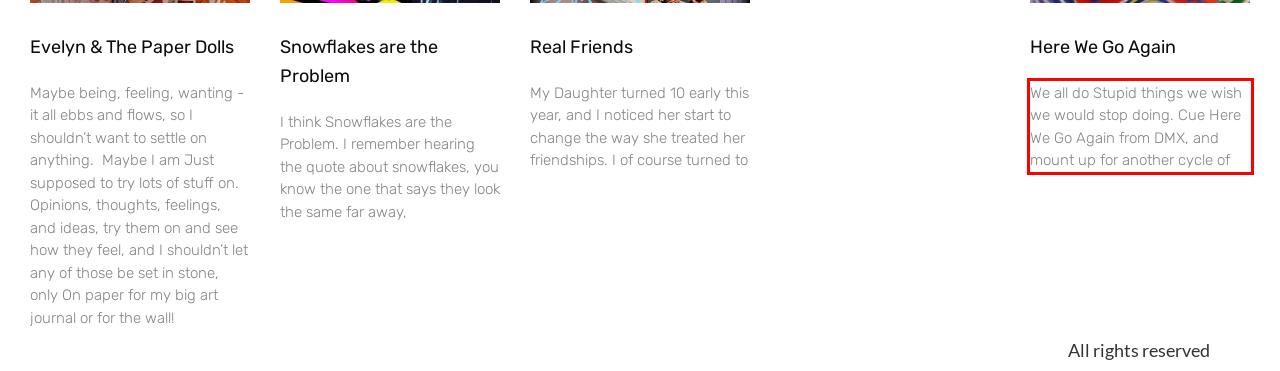From the screenshot of the webpage, locate the red bounding box and extract the text contained within that area.

We all do Stupid things we wish we would stop doing. Cue Here We Go Again from DMX, and mount up for another cycle of